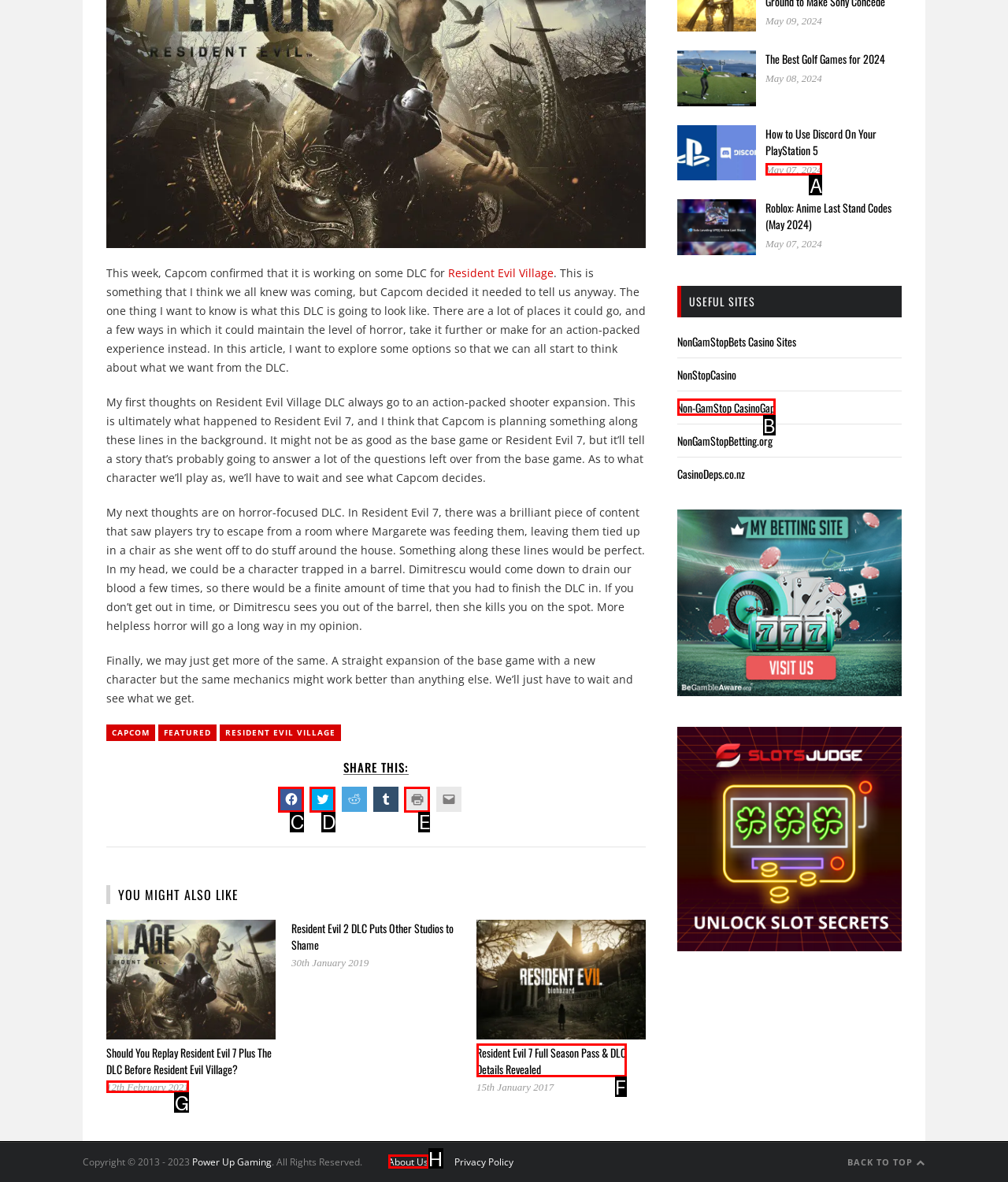Identify the HTML element that corresponds to the description: Non-GamStop CasinoGap Provide the letter of the matching option directly from the choices.

B